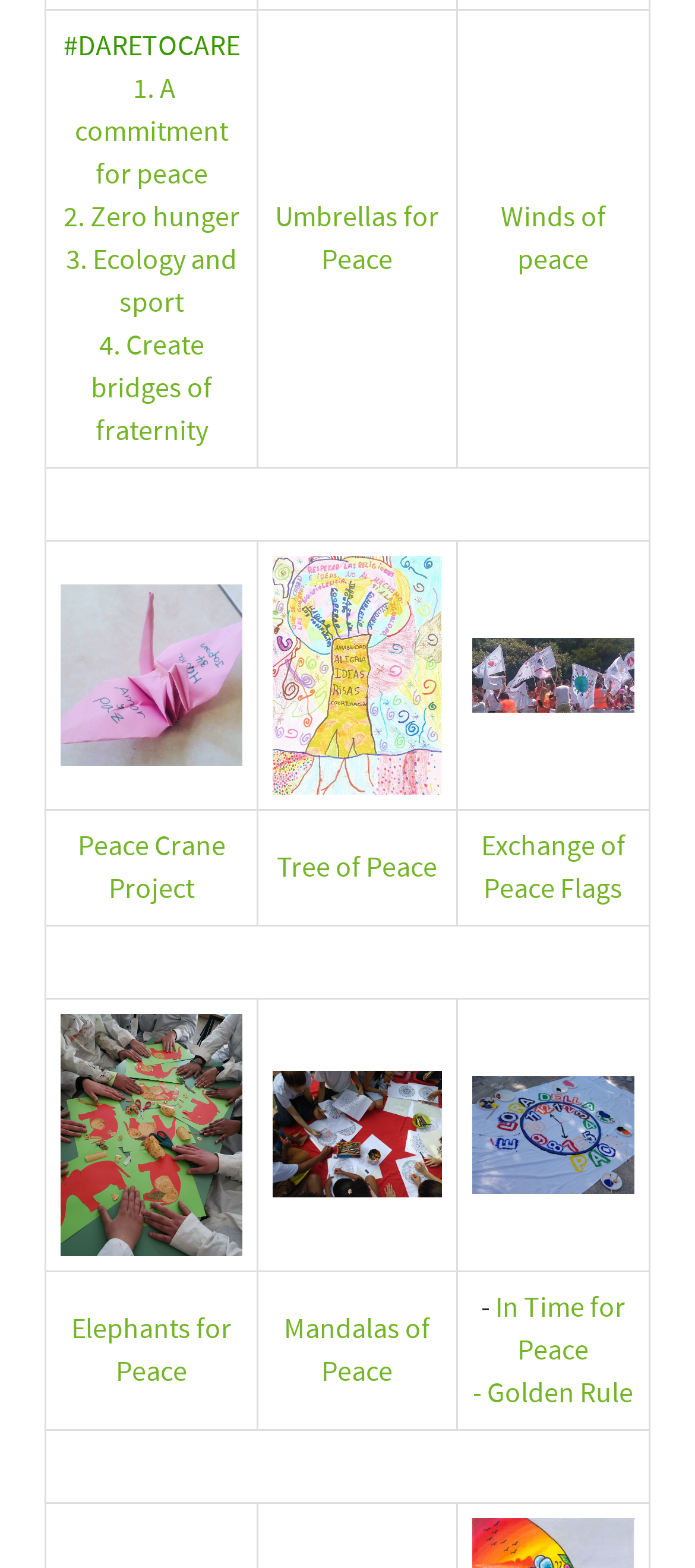Find the bounding box coordinates of the element to click in order to complete this instruction: "Explore 4. PeaceCrane1". The bounding box coordinates must be four float numbers between 0 and 1, denoted as [left, top, right, bottom].

[0.087, 0.373, 0.349, 0.489]